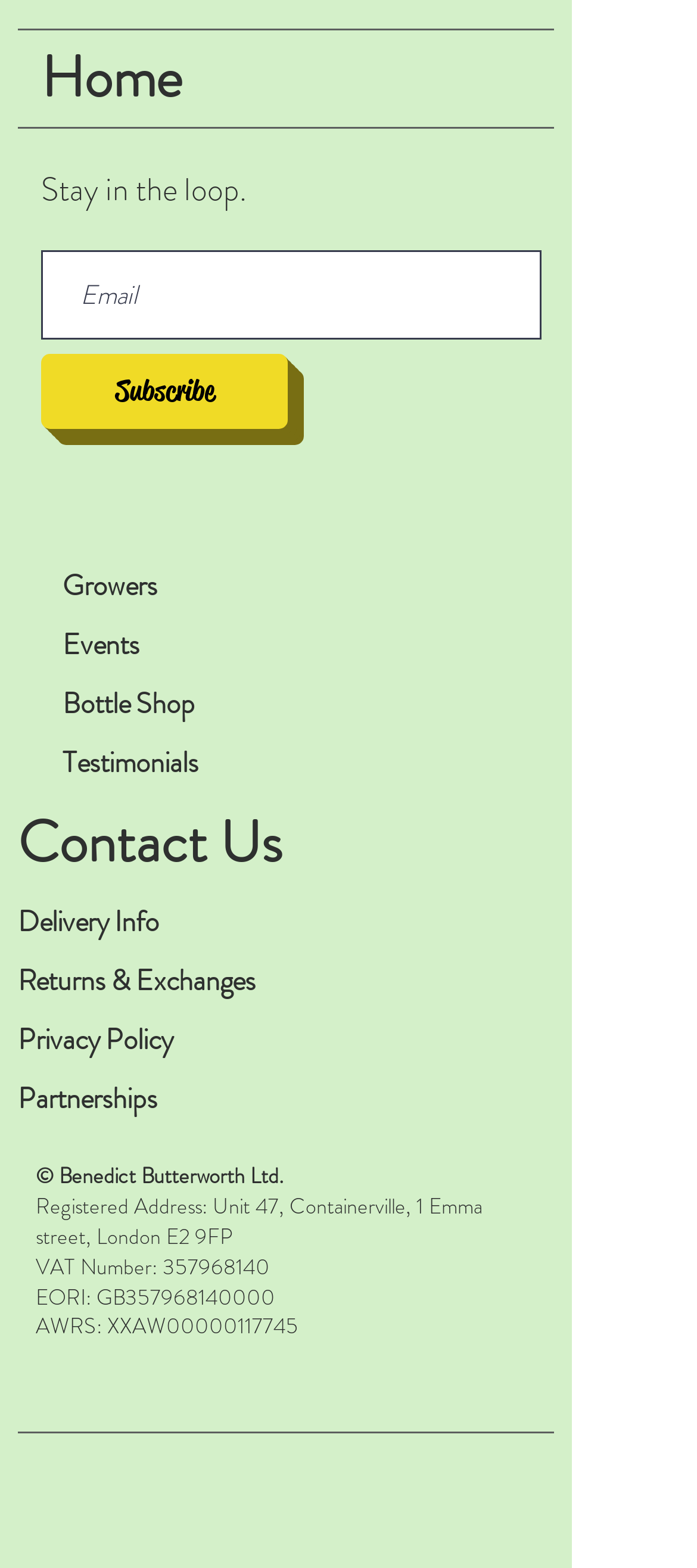How many sections are there in the main navigation?
Refer to the image and provide a one-word or short phrase answer.

6